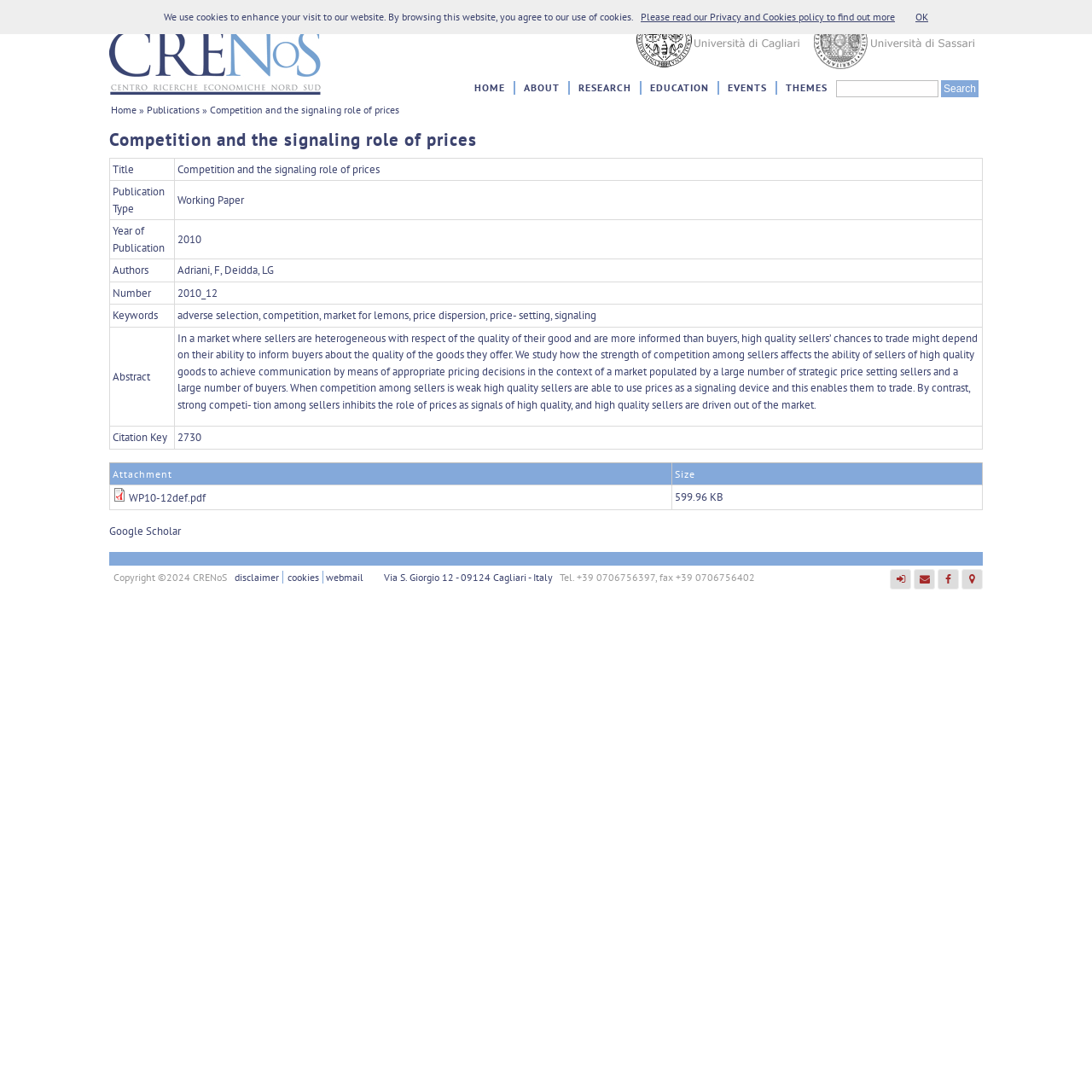What is the size of the PDF attachment?
Provide a detailed and extensive answer to the question.

The size of the PDF attachment can be found in the table with the heading 'Attachment' and 'Size' which is located in the main content area of the webpage. The size of the PDF attachment is listed as 599.96 KB.